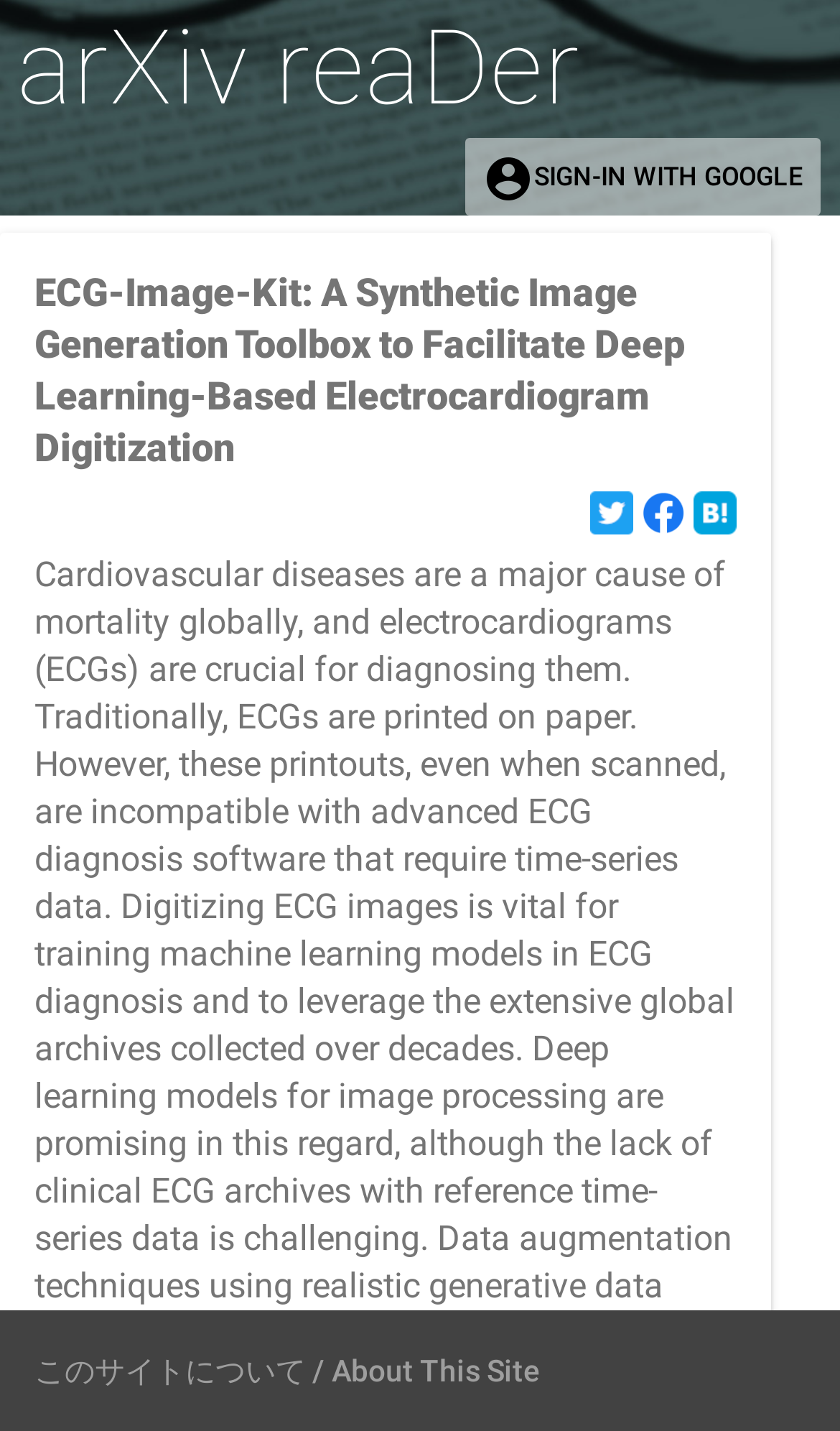How many images are there in the main content area?
Give a detailed response to the question by analyzing the screenshot.

There are three images in the main content area, each of which is a link and has a corresponding image element. These images are arranged horizontally and are located below the text 'ECG-Image-Kit: A Synthetic Image Generation Toolbox to Facilitate Deep Learning-Based Electrocardiogram Digitization'.